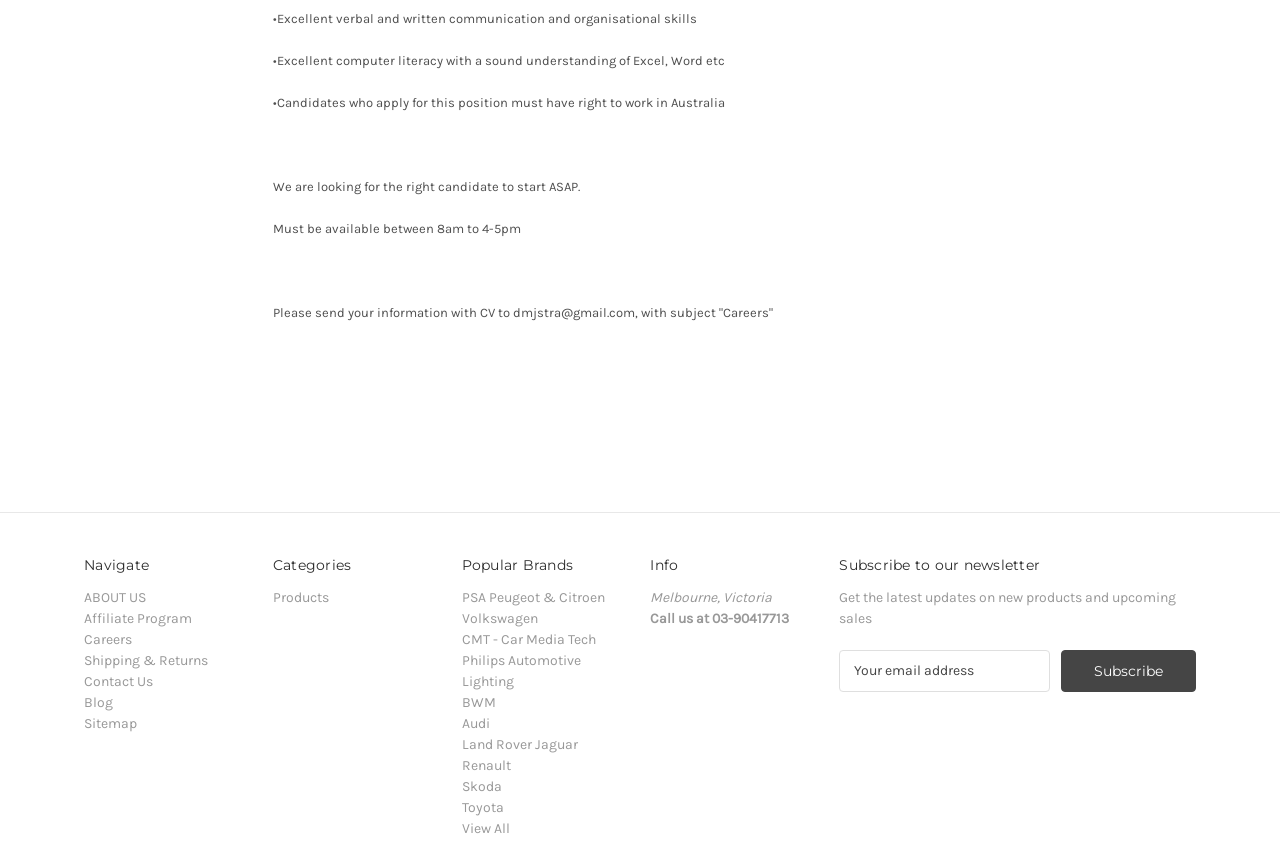Please provide a one-word or phrase answer to the question: 
What skills are required for the job?

Verbal, written, computer literacy